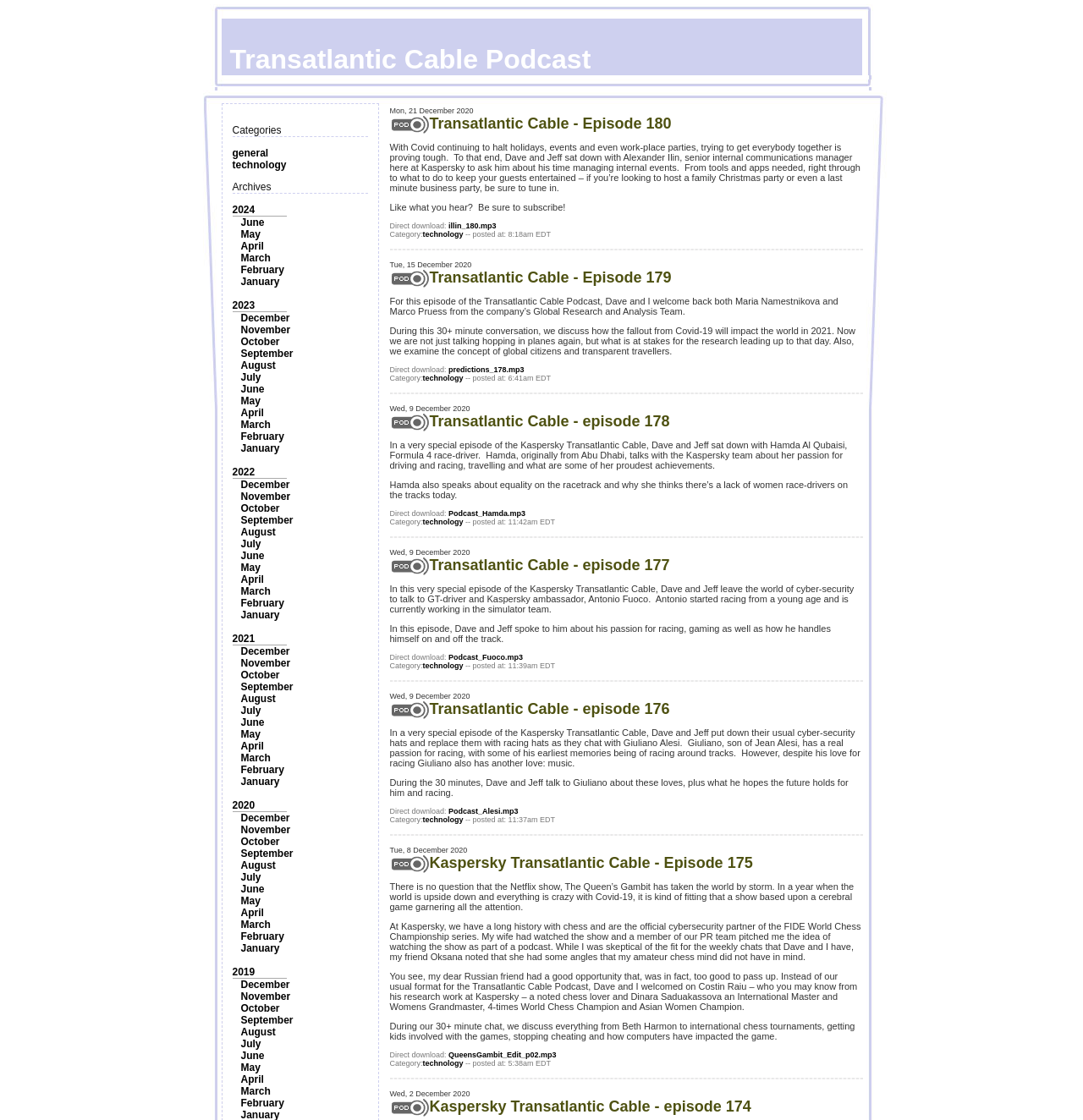Please give a short response to the question using one word or a phrase:
How many links are there in the 'Categories' section?

2